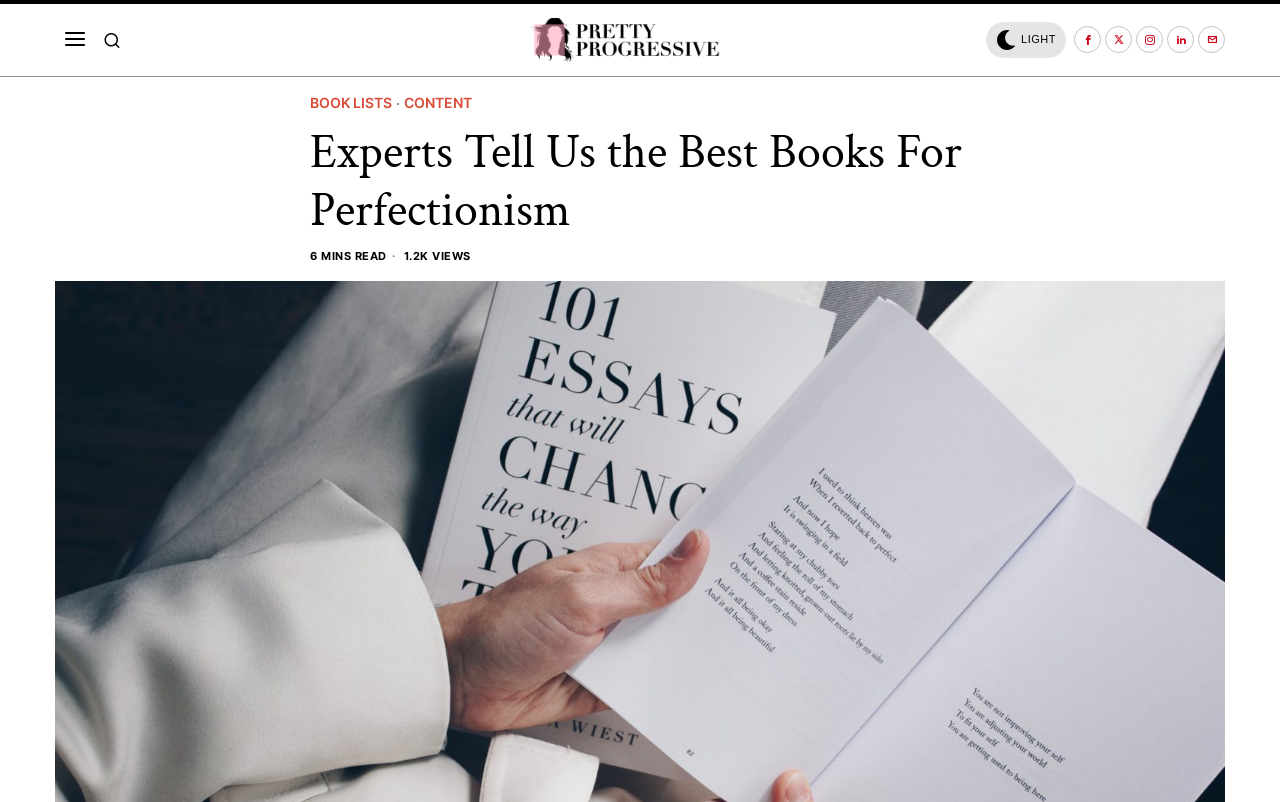Using the webpage screenshot, find the UI element described by Book Lists. Provide the bounding box coordinates in the format (top-left x, top-left y, bottom-right x, bottom-right y), ensuring all values are floating point numbers between 0 and 1.

[0.242, 0.115, 0.306, 0.142]